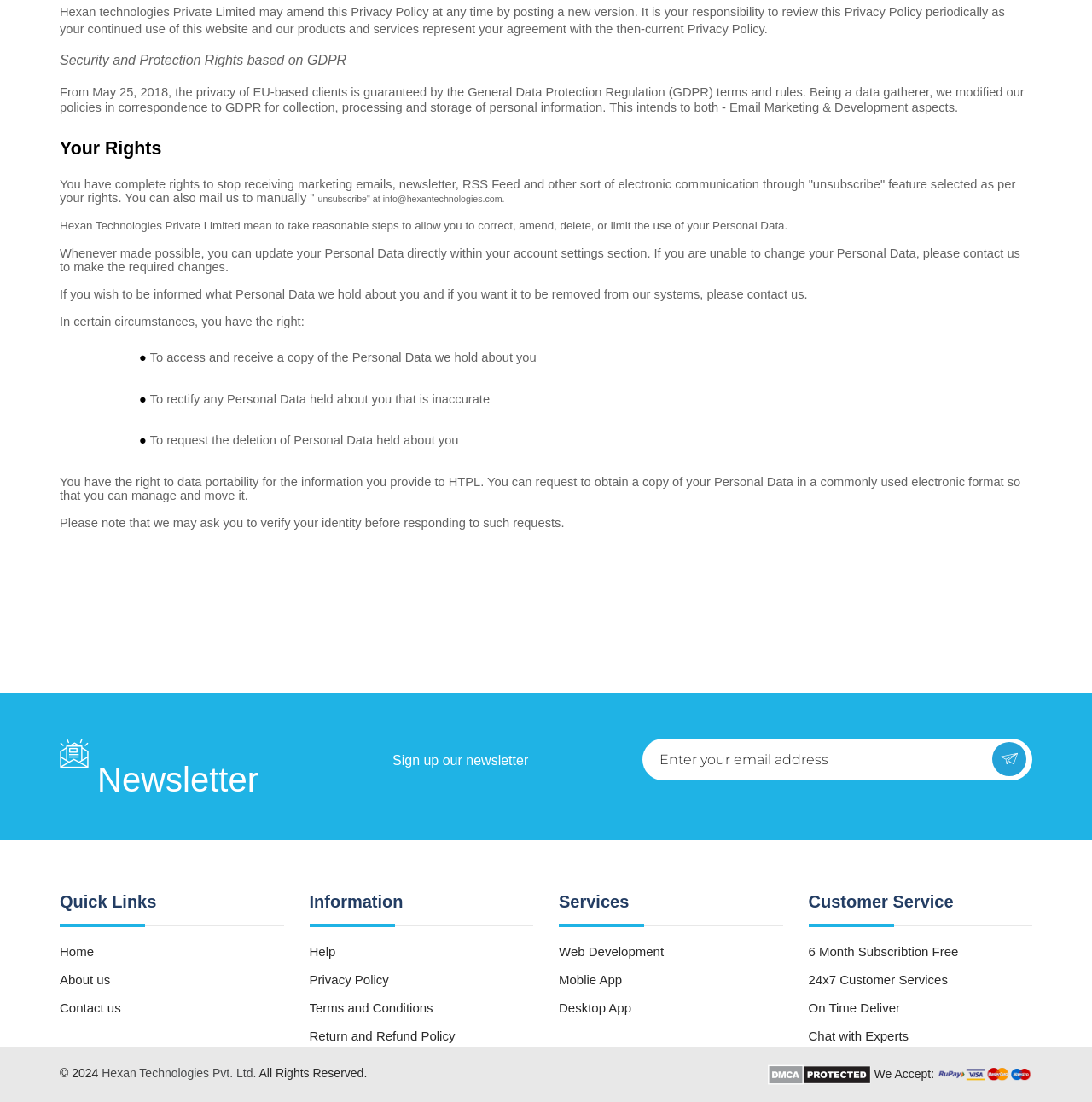Predict the bounding box coordinates of the UI element that matches this description: "6 Month Subscribtion Free". The coordinates should be in the format [left, top, right, bottom] with each value between 0 and 1.

[0.74, 0.848, 0.945, 0.874]